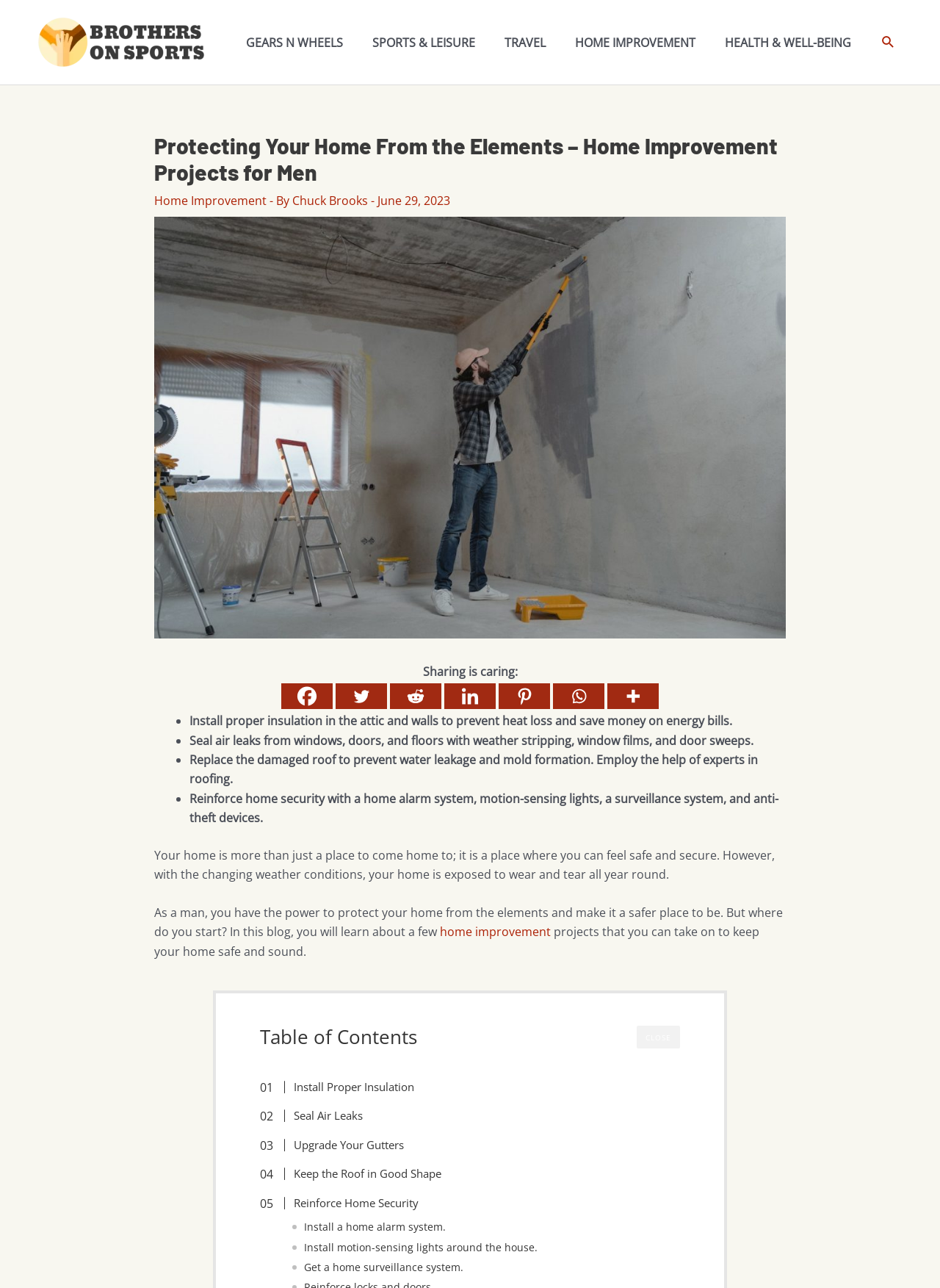Provide the bounding box coordinates of the HTML element described as: "Install a home alarm system.". The bounding box coordinates should be four float numbers between 0 and 1, i.e., [left, top, right, bottom].

[0.323, 0.947, 0.474, 0.959]